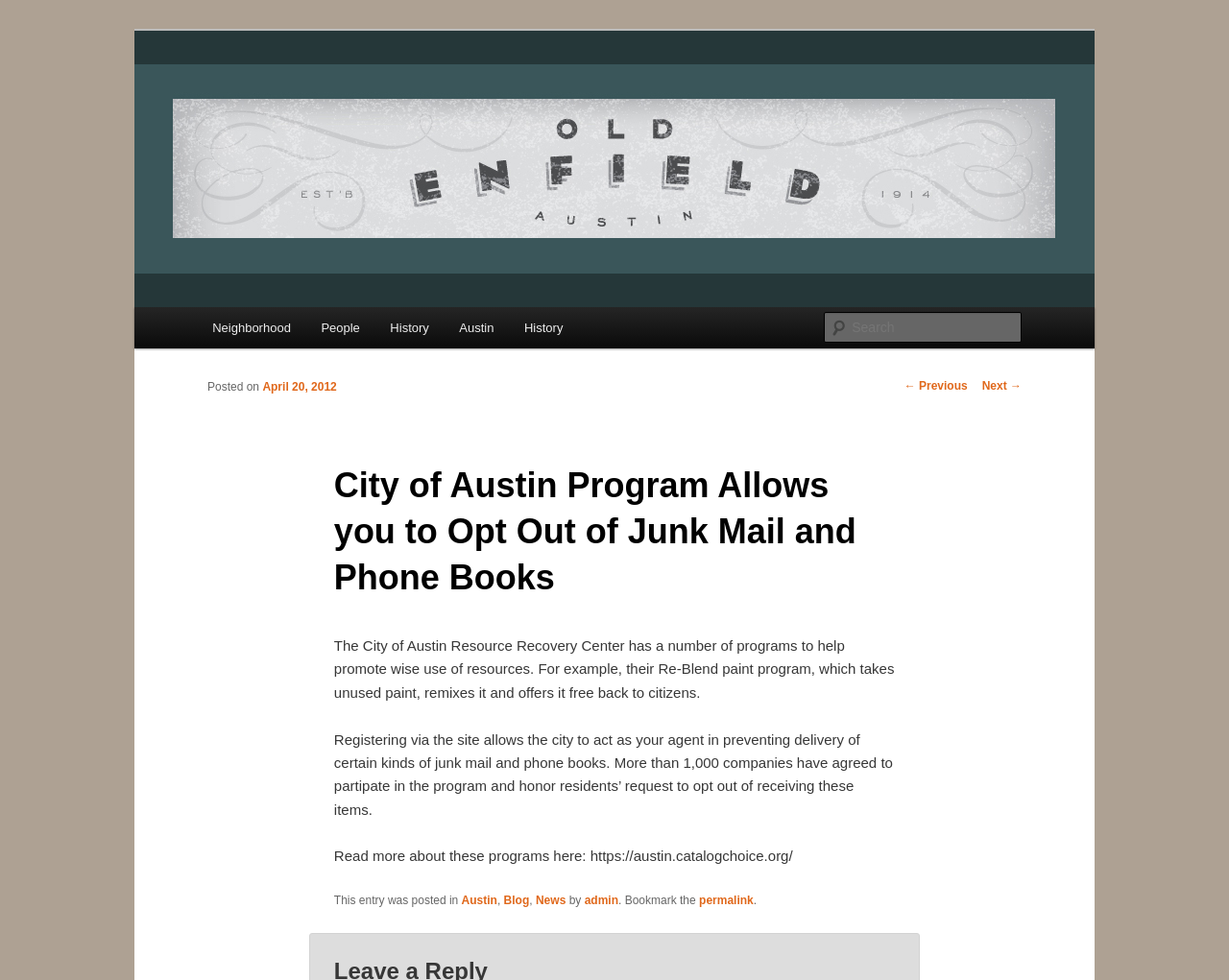Determine the bounding box coordinates for the region that must be clicked to execute the following instruction: "Search for content".

None